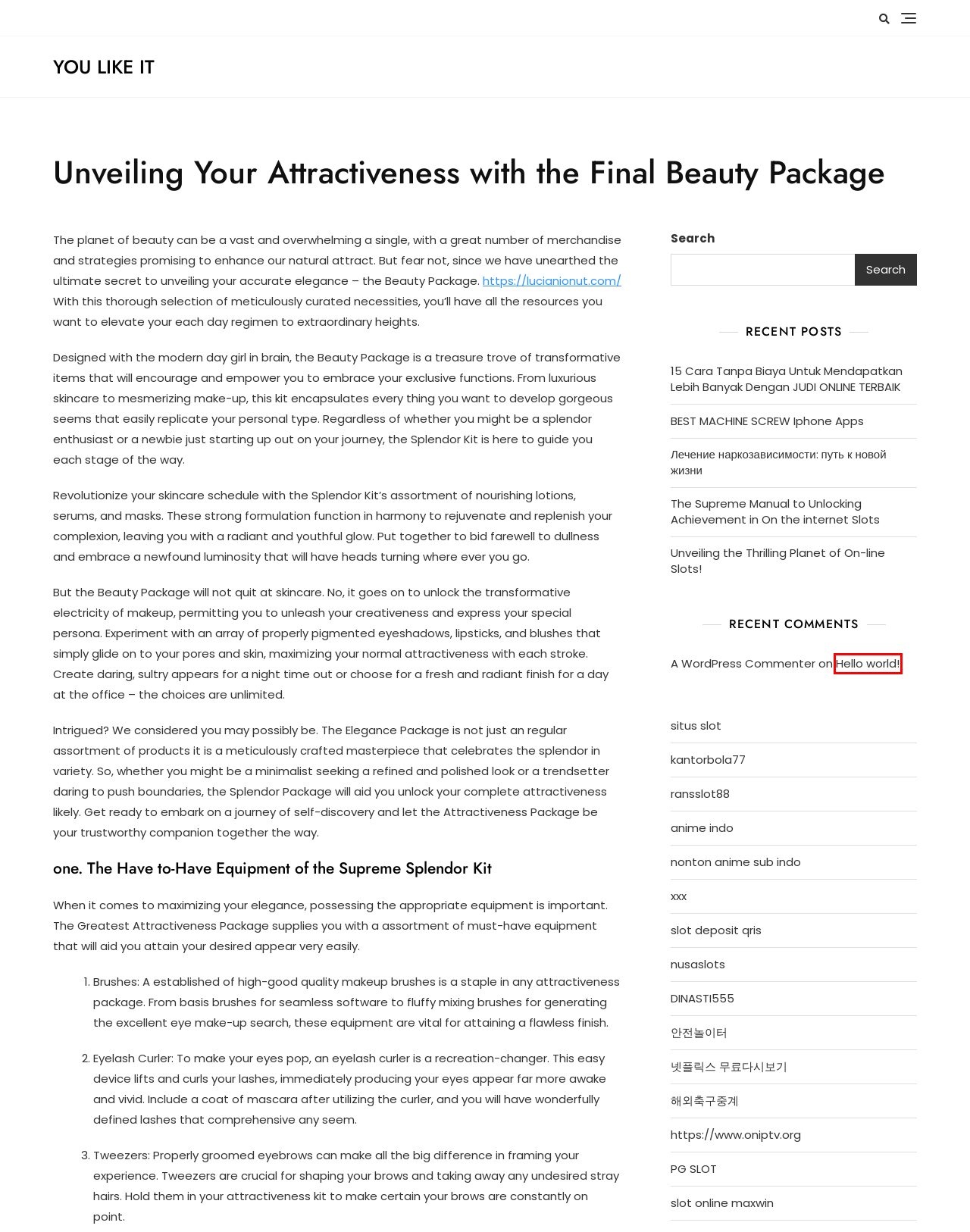You have a screenshot of a webpage with a red rectangle bounding box around a UI element. Choose the best description that matches the new page after clicking the element within the bounding box. The candidate descriptions are:
A. DINASTI555 >> Situs Gaming Online Terpercaya 2024 — Dinasti555
B. 아이피티비 - 해외축구 무료중계, 무료 실시간 tv 중계, NBA중계
C. สล็อตเว็บตรง 100 - เว็บแท้จากต่างประเทศ ไม่ล็อคยูส เชื่อถือได้
D. BEST MACHINE SCREW Iphone Apps – YOU LIKE IT
E. YOU LIKE IT
F. The Supreme Manual to Unlocking Achievement in On the internet Slots – YOU LIKE IT
G. Blog Tool, Publishing Platform, and CMS – WordPress.org
H. Hello world! – YOU LIKE IT

H